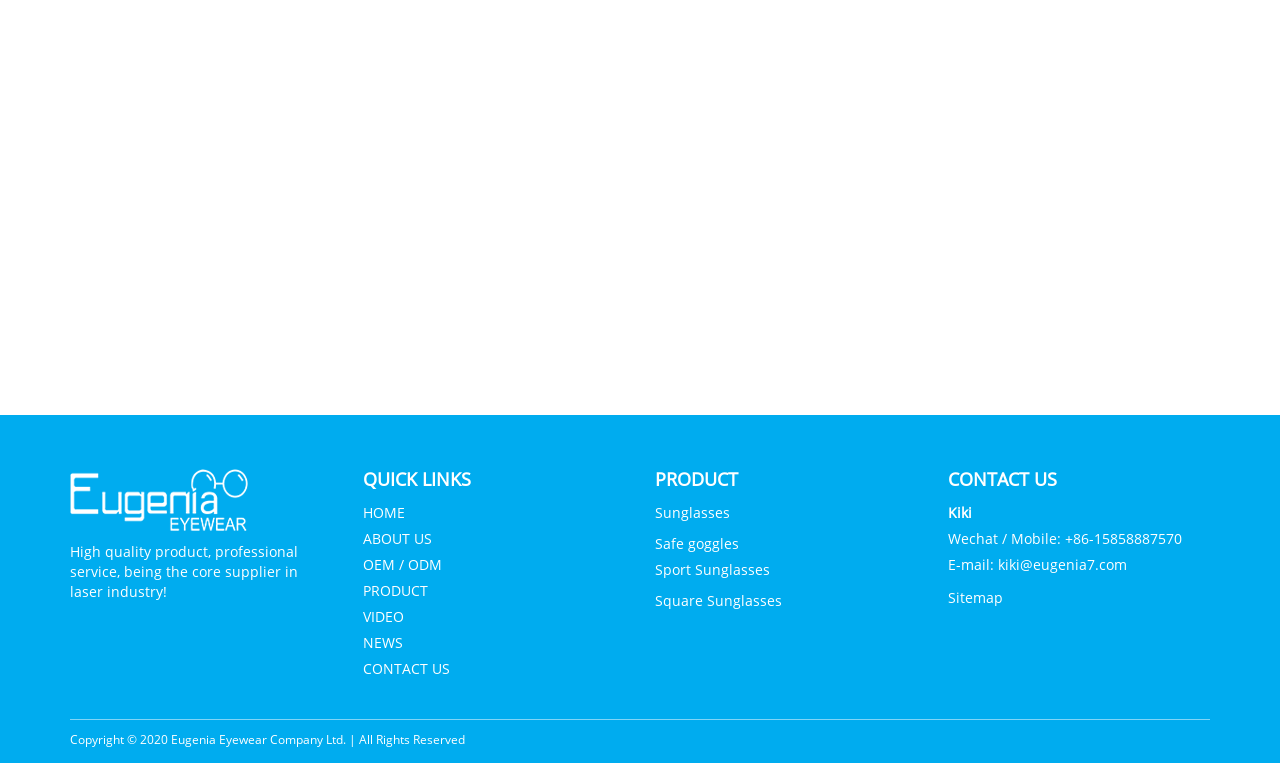Bounding box coordinates are specified in the format (top-left x, top-left y, bottom-right x, bottom-right y). All values are floating point numbers bounded between 0 and 1. Please provide the bounding box coordinate of the region this sentence describes: Safe goggles

[0.512, 0.699, 0.577, 0.724]